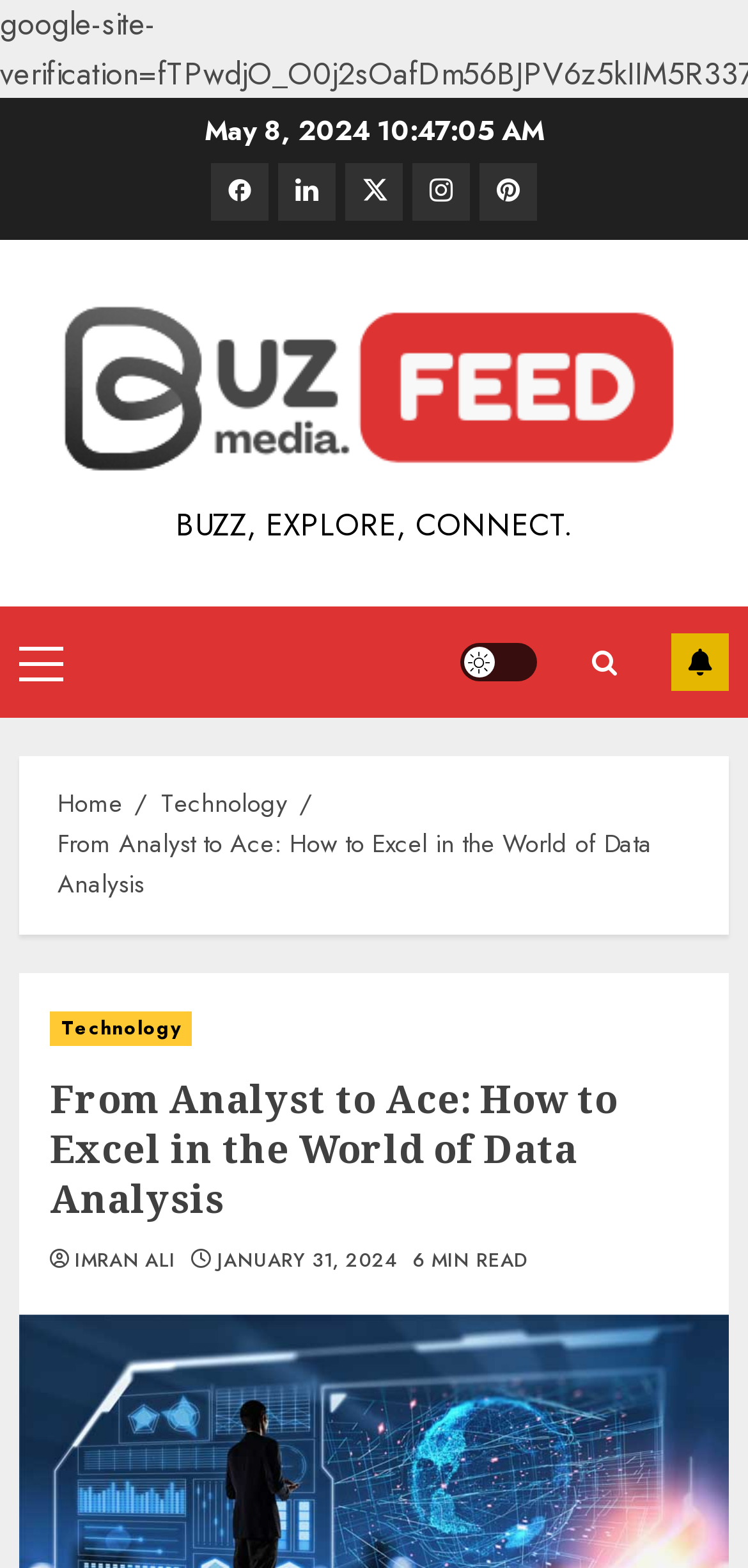Locate the bounding box coordinates of the element you need to click to accomplish the task described by this instruction: "Switch to Dark mode".

[0.615, 0.41, 0.718, 0.435]